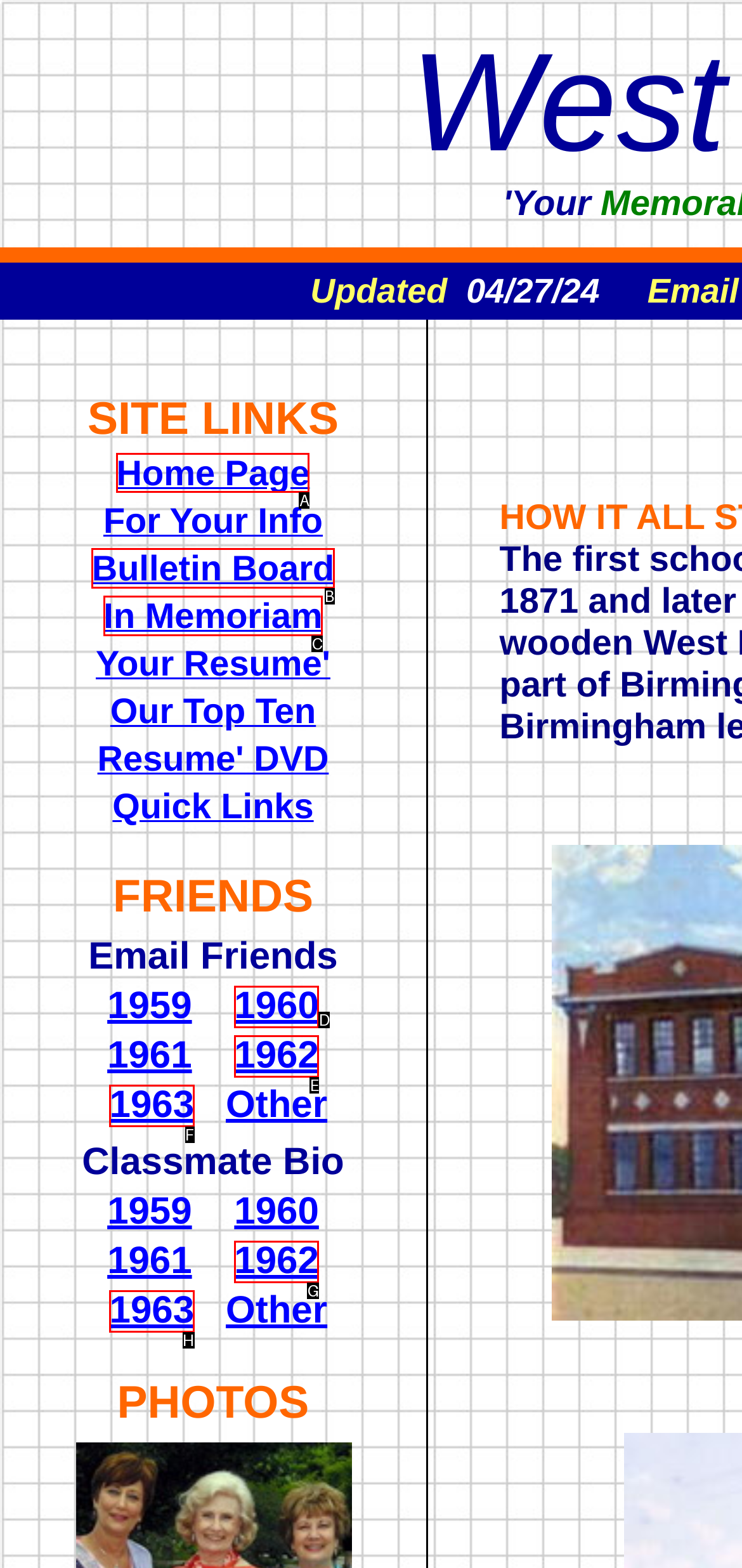Identify the correct choice to execute this task: go to home page
Respond with the letter corresponding to the right option from the available choices.

A